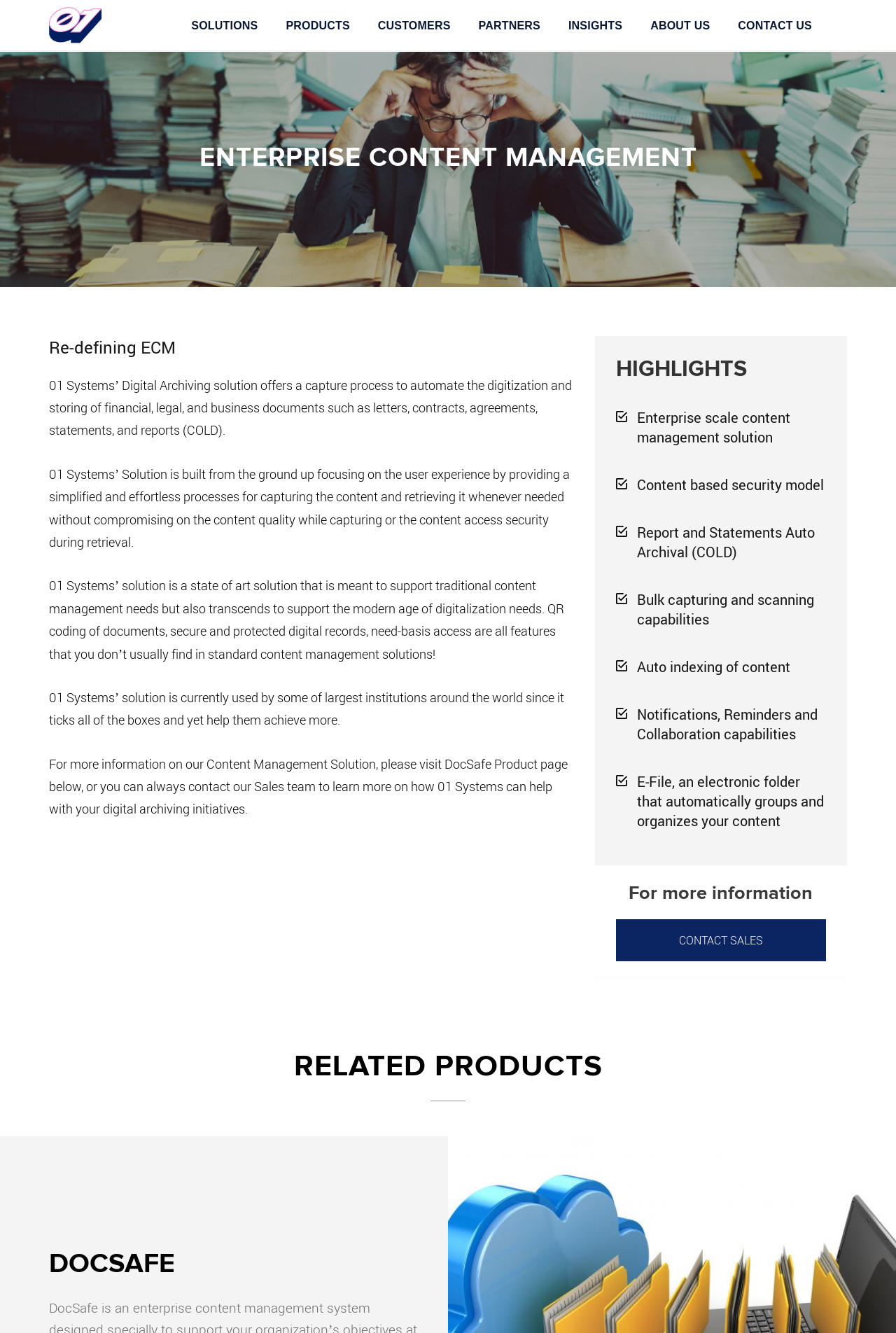Explain the webpage's layout and main content in detail.

The webpage is about 01 Systems' Enterprise Content Management System, which provides automated capture, digitization, and storage of financial, legal, and business documents. 

At the top left corner, there is a logo of "01 Systems" accompanied by a link to the company's homepage. Next to it, there are several links to different sections of the website, including "SOLUTIONS", "PRODUCTS", "CUSTOMERS", "PARTNERS", "INSIGHTS", "ABOUT US", and "CONTACT US". 

Below the navigation links, there is a large image that spans the entire width of the page, with a heading "ENTERPRISE CONTENT MANAGEMENT" centered above it. 

The main content of the page is divided into two sections. The left section has a heading "Re-defining ECM" and describes the features and benefits of 01 Systems' Digital Archiving solution, including automated capture and storage of documents, user-friendly interface, and advanced security features. 

The right section has a heading "HIGHLIGHTS" and lists the key features of the solution, including enterprise-scale content management, content-based security model, auto archiving of reports and statements, bulk capturing and scanning capabilities, auto indexing of content, notifications and collaboration capabilities, and electronic folder organization. 

At the bottom of the page, there is a call-to-action link "CONTACT SALES" and a section titled "RELATED PRODUCTS" with a heading "DOCSAFE".